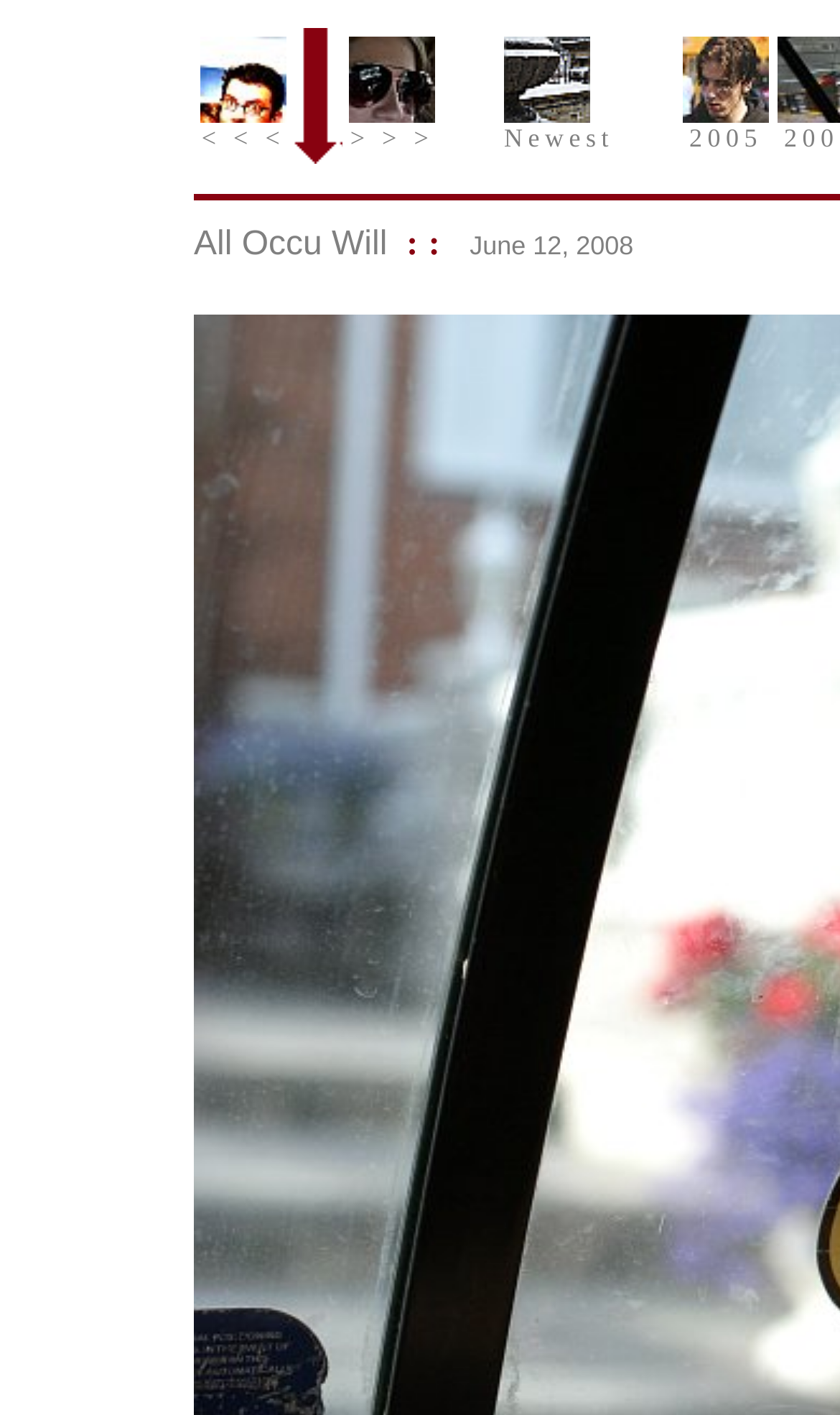Please provide a one-word or short phrase answer to the question:
How many navigation links are there?

5